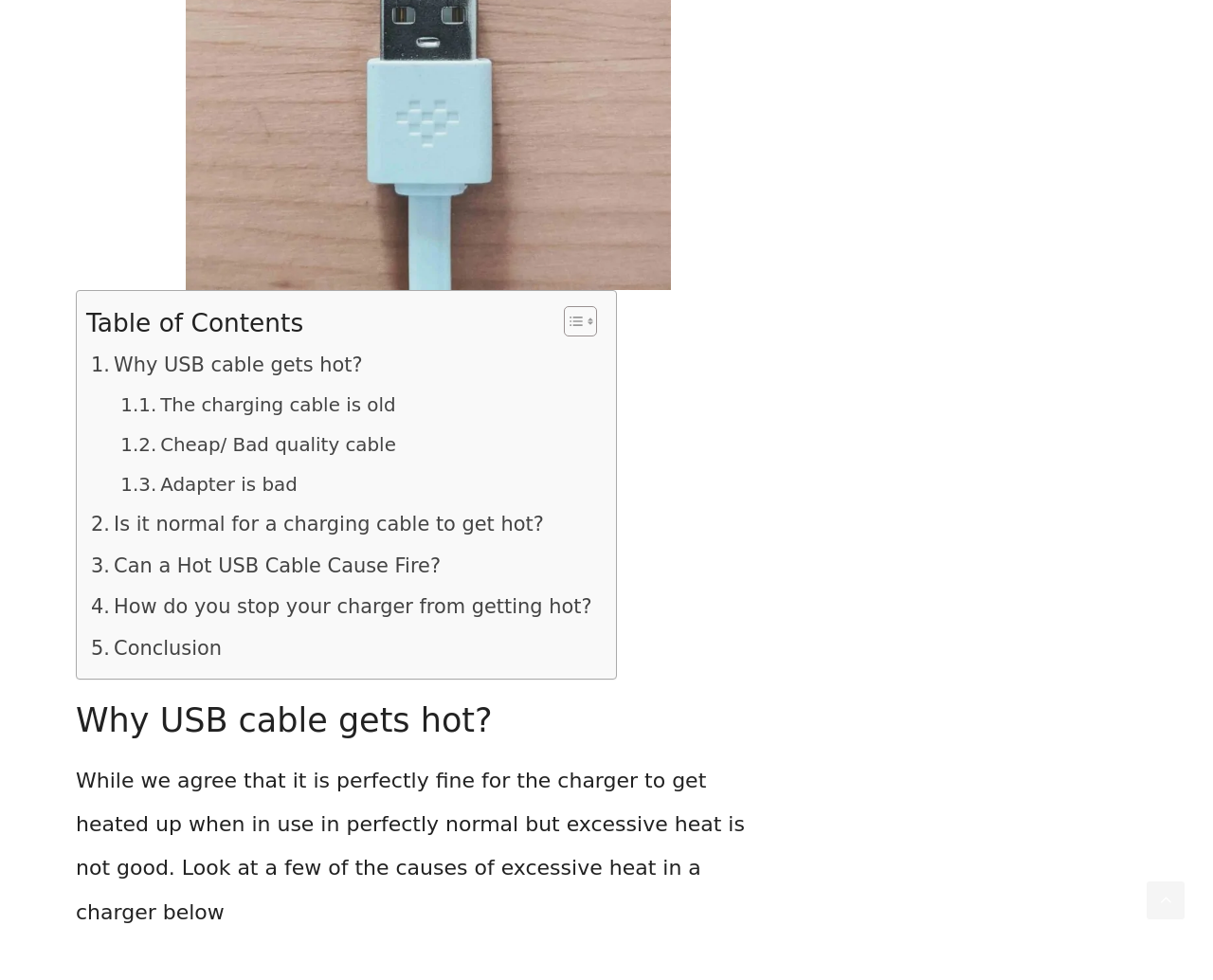Please locate the bounding box coordinates for the element that should be clicked to achieve the following instruction: "Learn how to stop your charger from getting hot". Ensure the coordinates are given as four float numbers between 0 and 1, i.e., [left, top, right, bottom].

[0.075, 0.604, 0.488, 0.636]